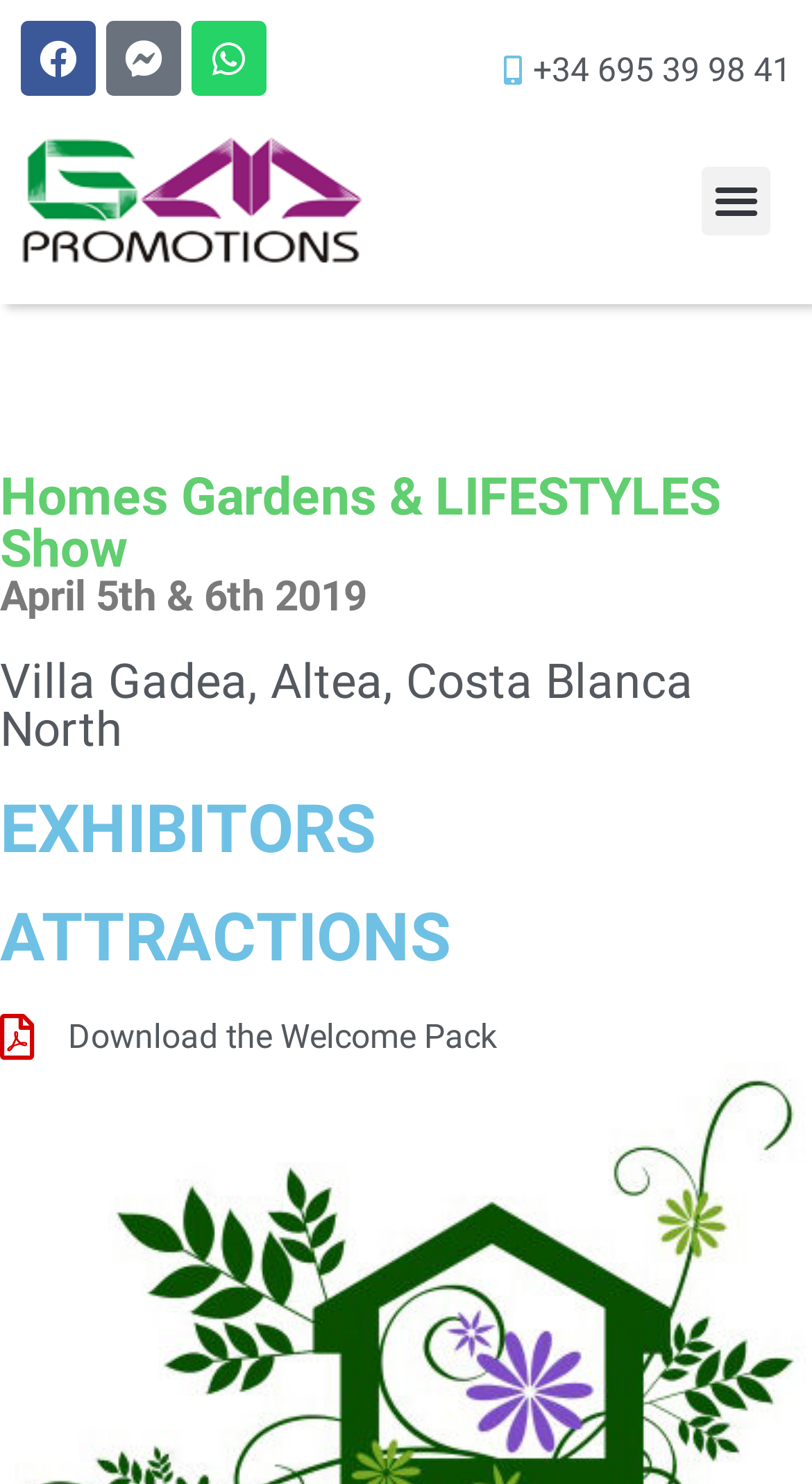What are the two main sections of the event?
Based on the screenshot, provide your answer in one word or phrase.

EXHIBITORS and ATTRACTIONS